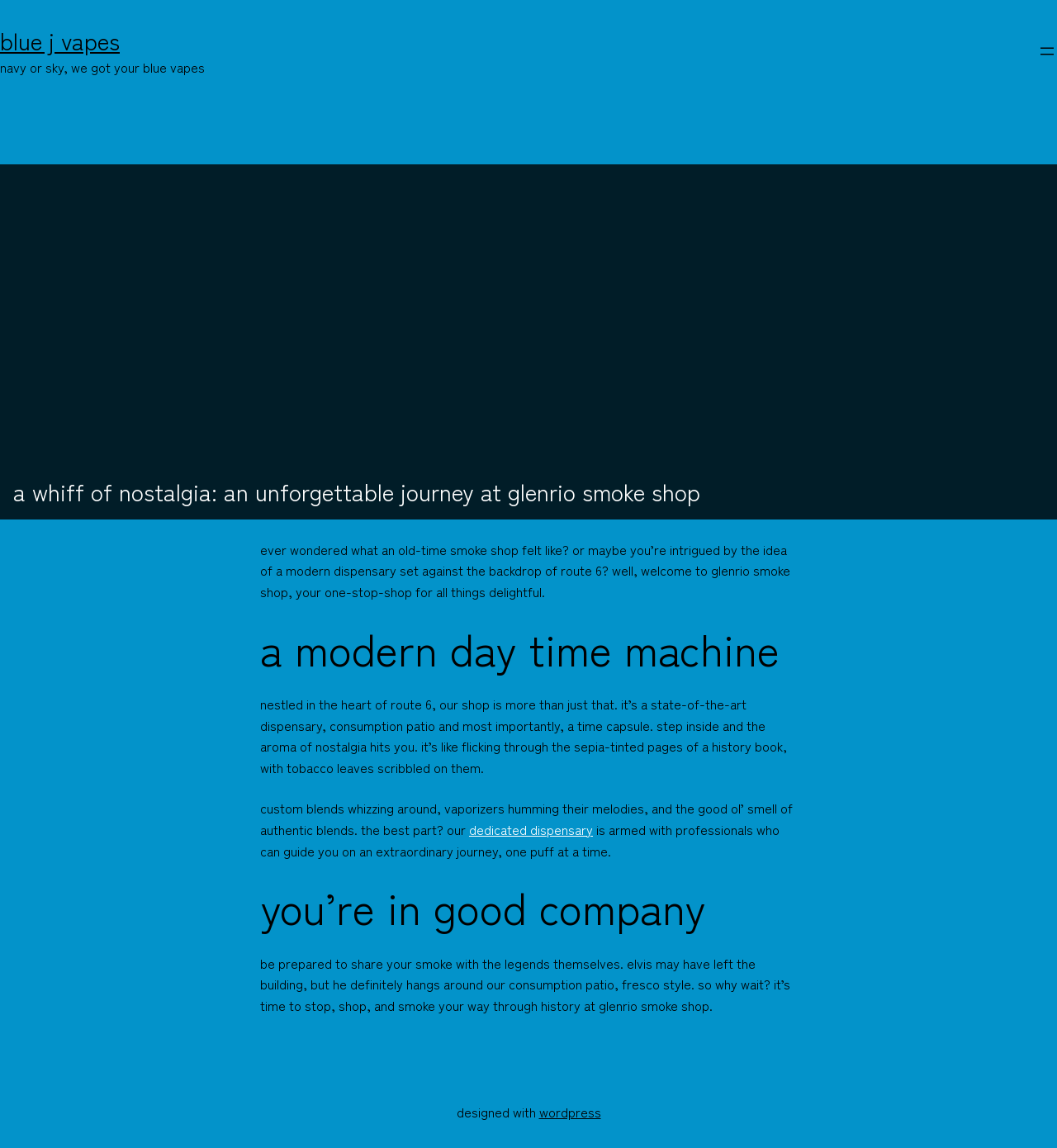Provide the bounding box coordinates of the HTML element this sentence describes: "Blue J Vapes". The bounding box coordinates consist of four float numbers between 0 and 1, i.e., [left, top, right, bottom].

[0.0, 0.021, 0.113, 0.05]